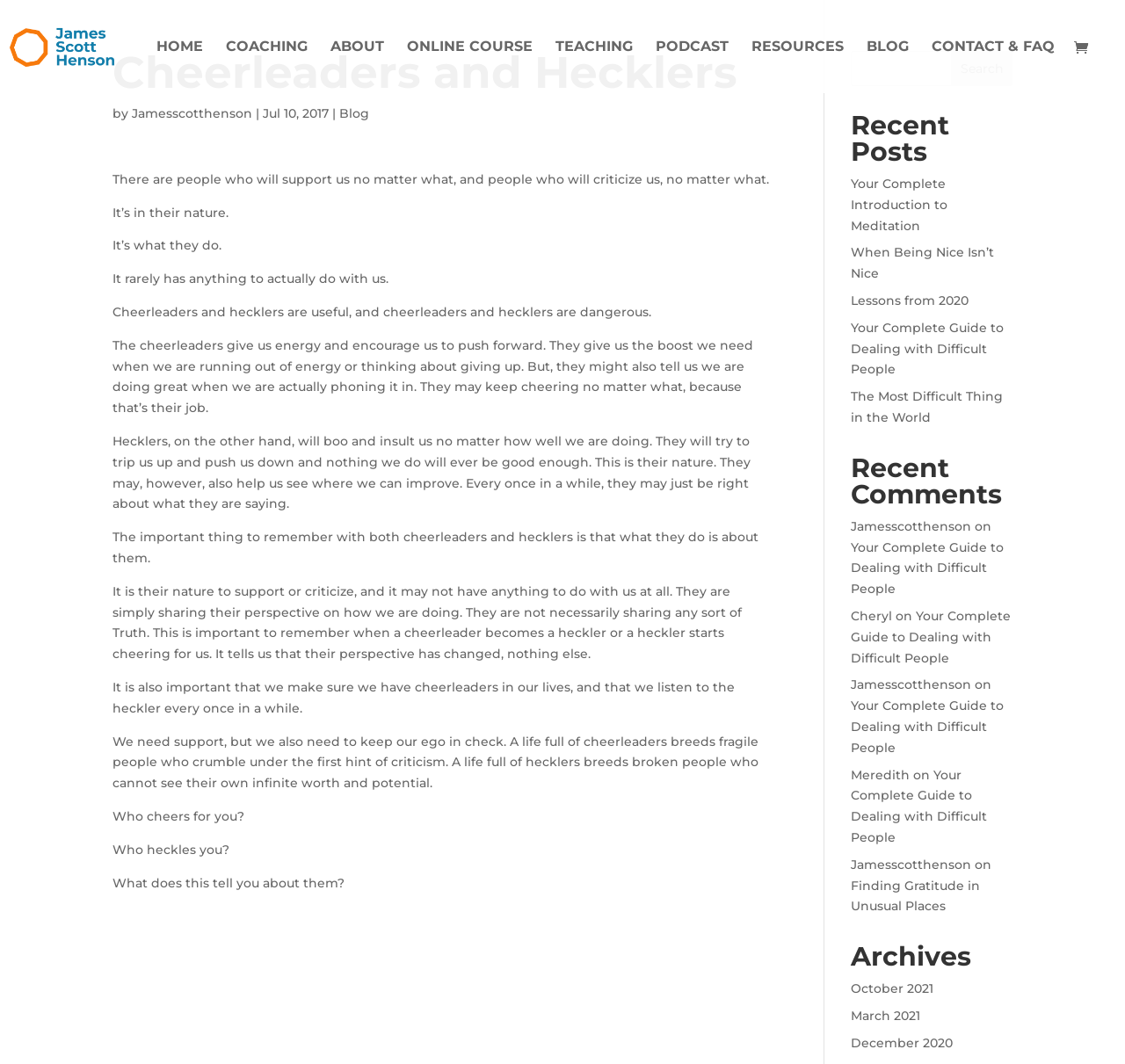What is the author's name?
Please utilize the information in the image to give a detailed response to the question.

The author's name is mentioned in the link 'James Scott Henson' with bounding box coordinates [0.024, 0.035, 0.186, 0.05] and also in the text 'by James Scott Henson' with bounding box coordinates [0.117, 0.099, 0.224, 0.114]